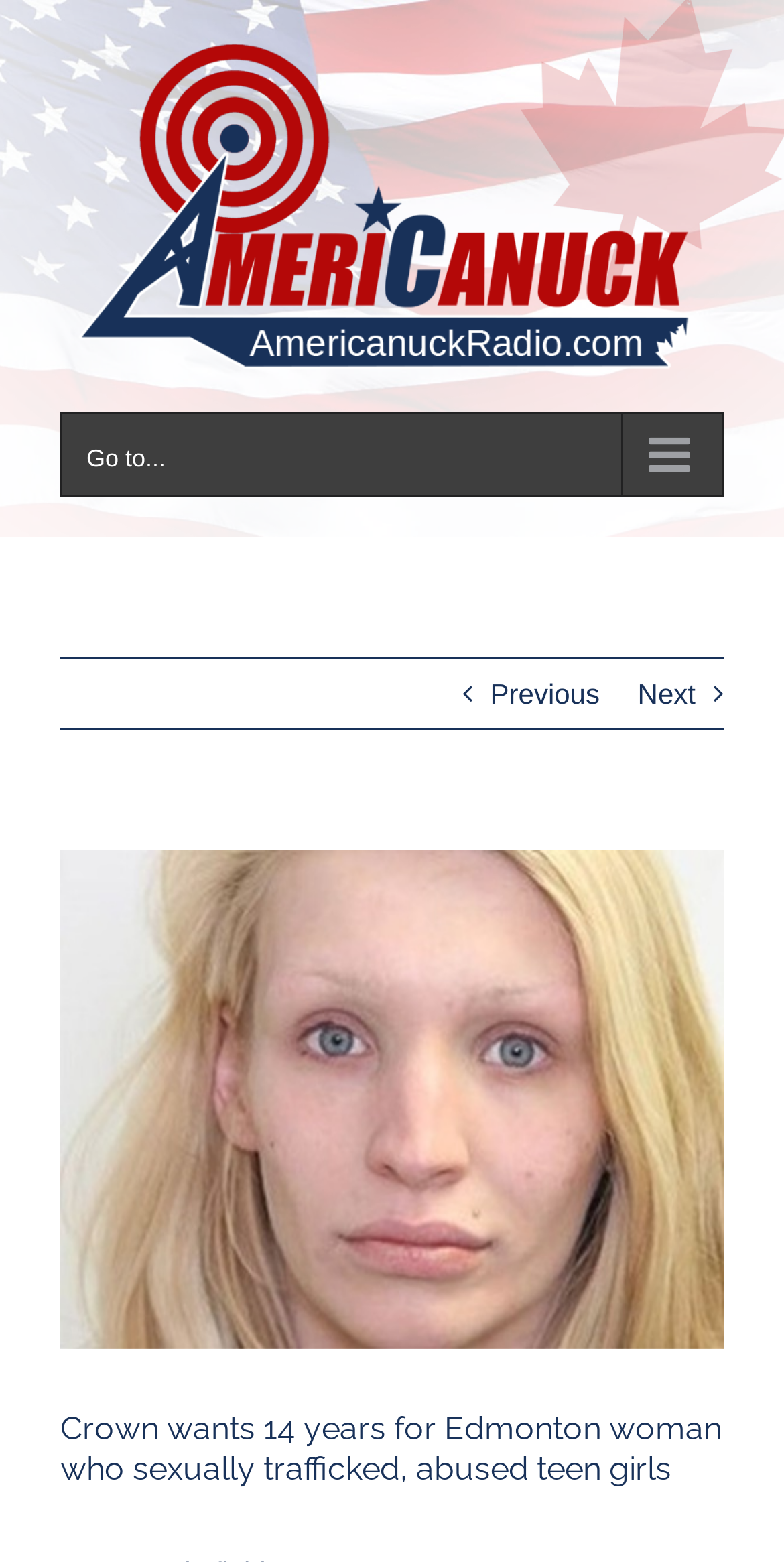Based on the element description "Next", predict the bounding box coordinates of the UI element.

[0.813, 0.422, 0.887, 0.466]